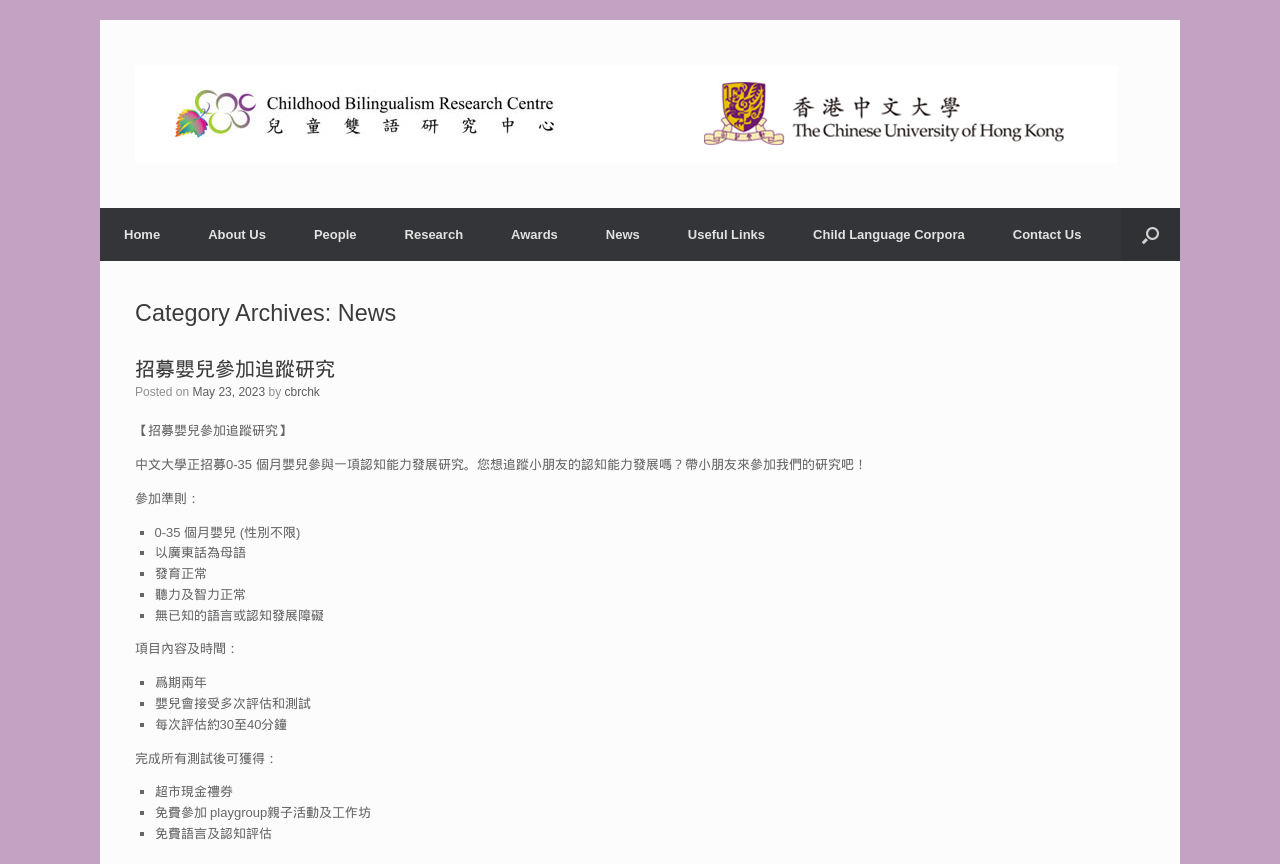What is the name of the research centre?
Please provide a detailed and comprehensive answer to the question.

The name of the research centre can be found in the logo link at the top of the webpage, which is 'Childhood Bilingualism Research Centre Logo'.